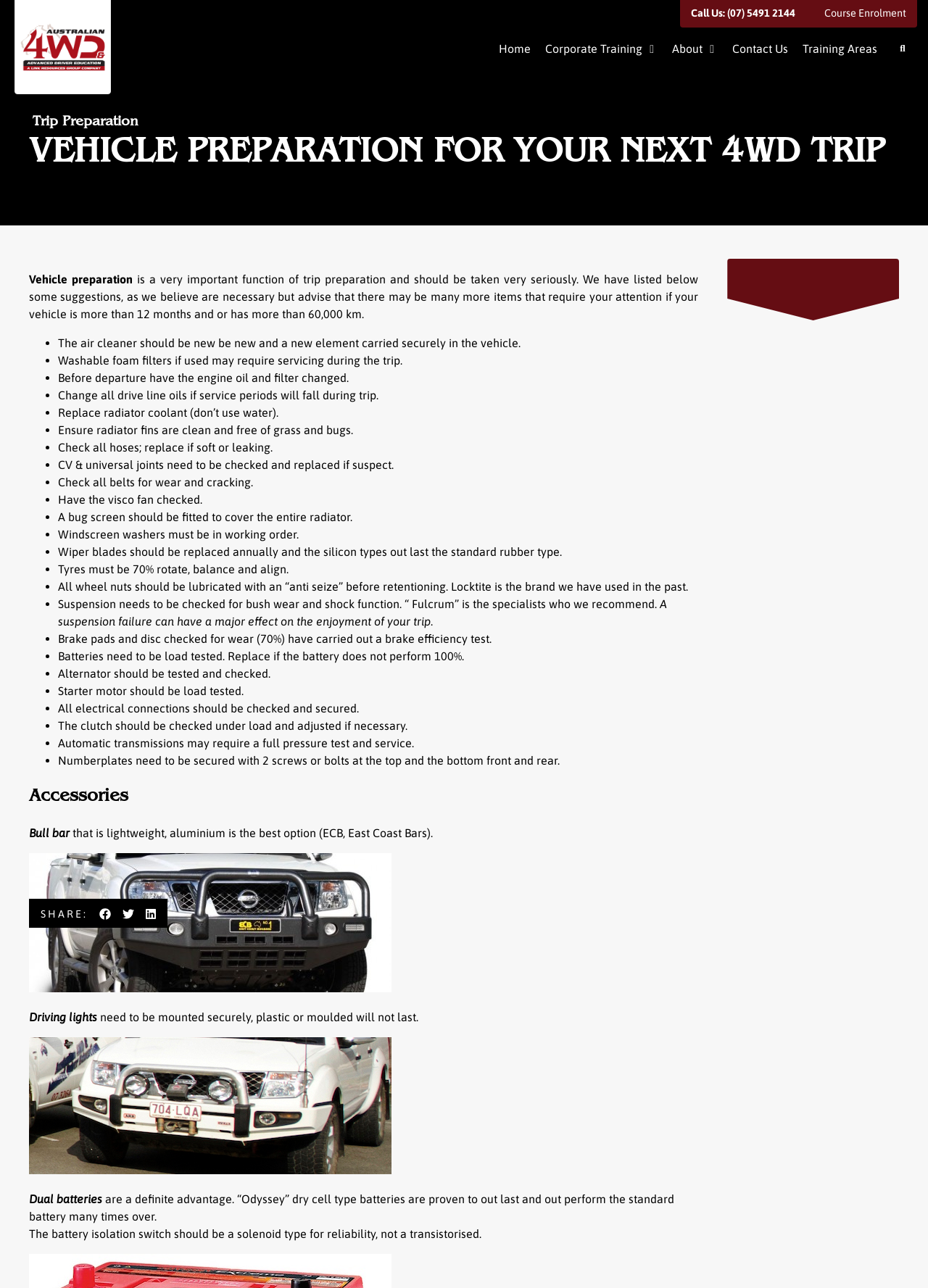What percentage of tyre tread is recommended?
From the screenshot, provide a brief answer in one word or phrase.

70%